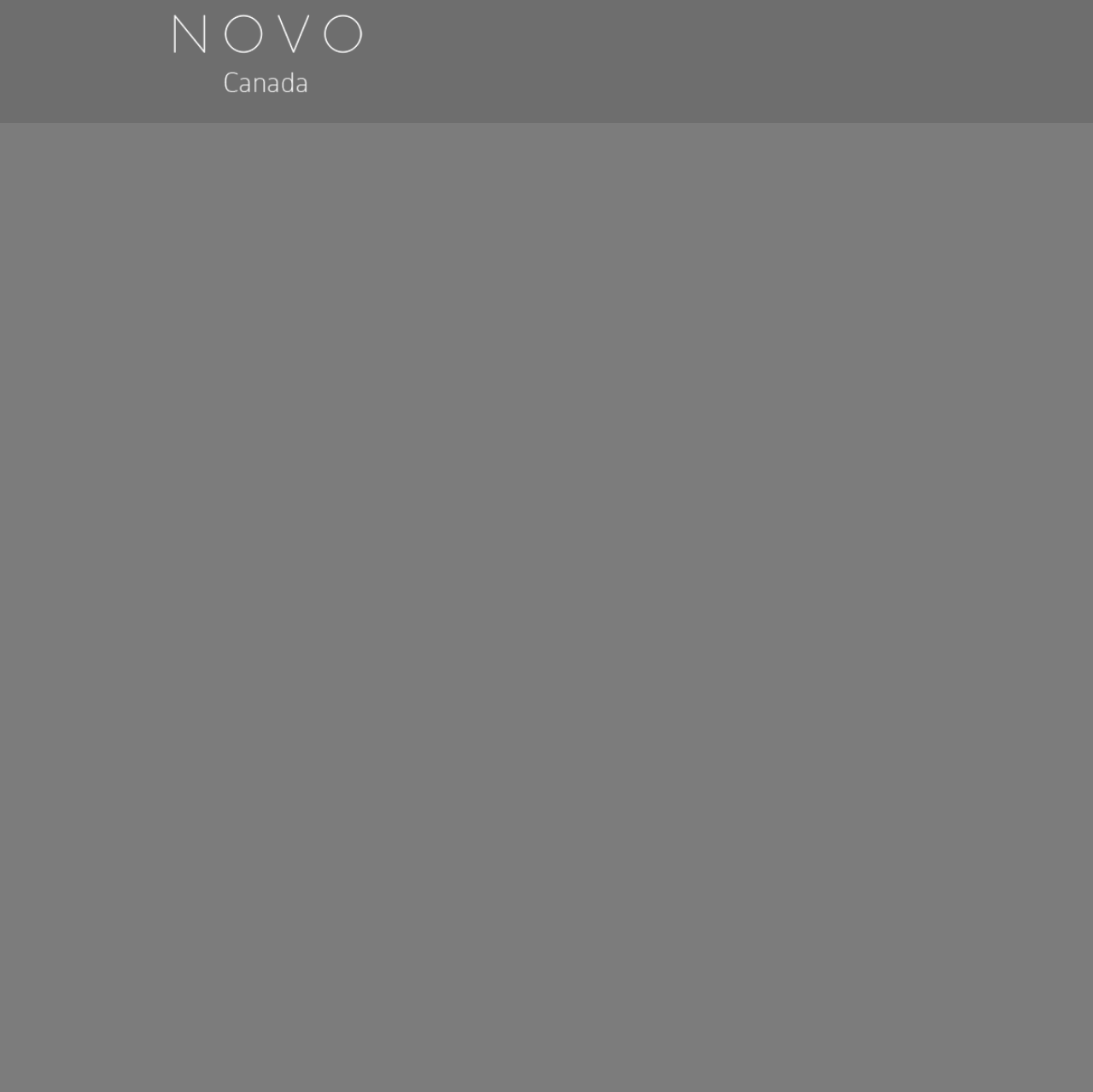Using the provided element description: "Send an email Contact", determine the bounding box coordinates of the corresponding UI element in the screenshot.

[0.748, 0.752, 0.828, 0.768]